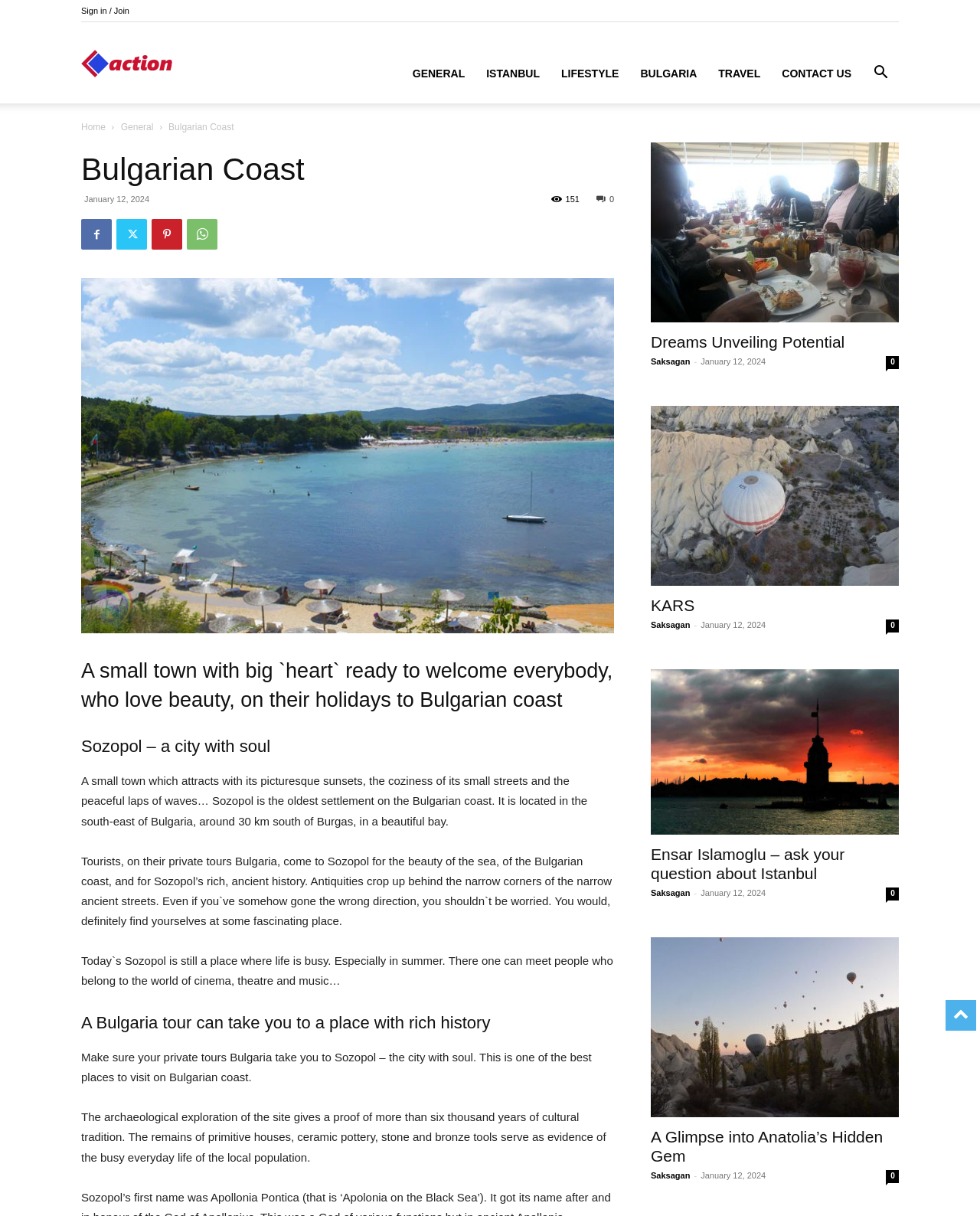Could you please study the image and provide a detailed answer to the question:
What is the significance of Sozopol's ancient streets?

The webpage mentions that antiquities crop up behind the narrow corners of the narrow ancient streets in Sozopol, indicating the historical significance of these streets.